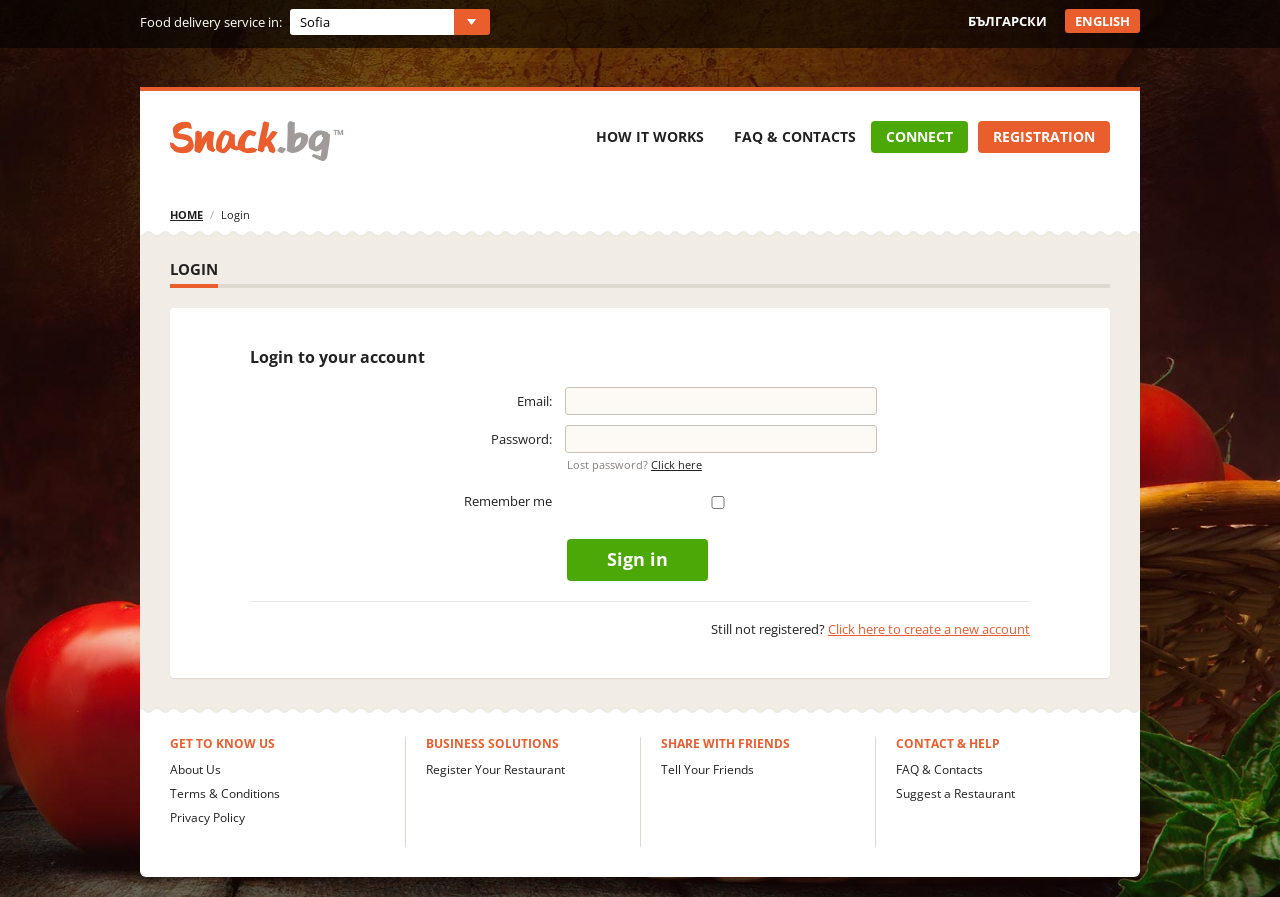Using the information from the screenshot, answer the following question thoroughly:
What is the purpose of the link 'FAQ & Contacts'?

The link 'FAQ & Contacts' is part of the footer section, and it provides access to frequently asked questions and contact information for the website.